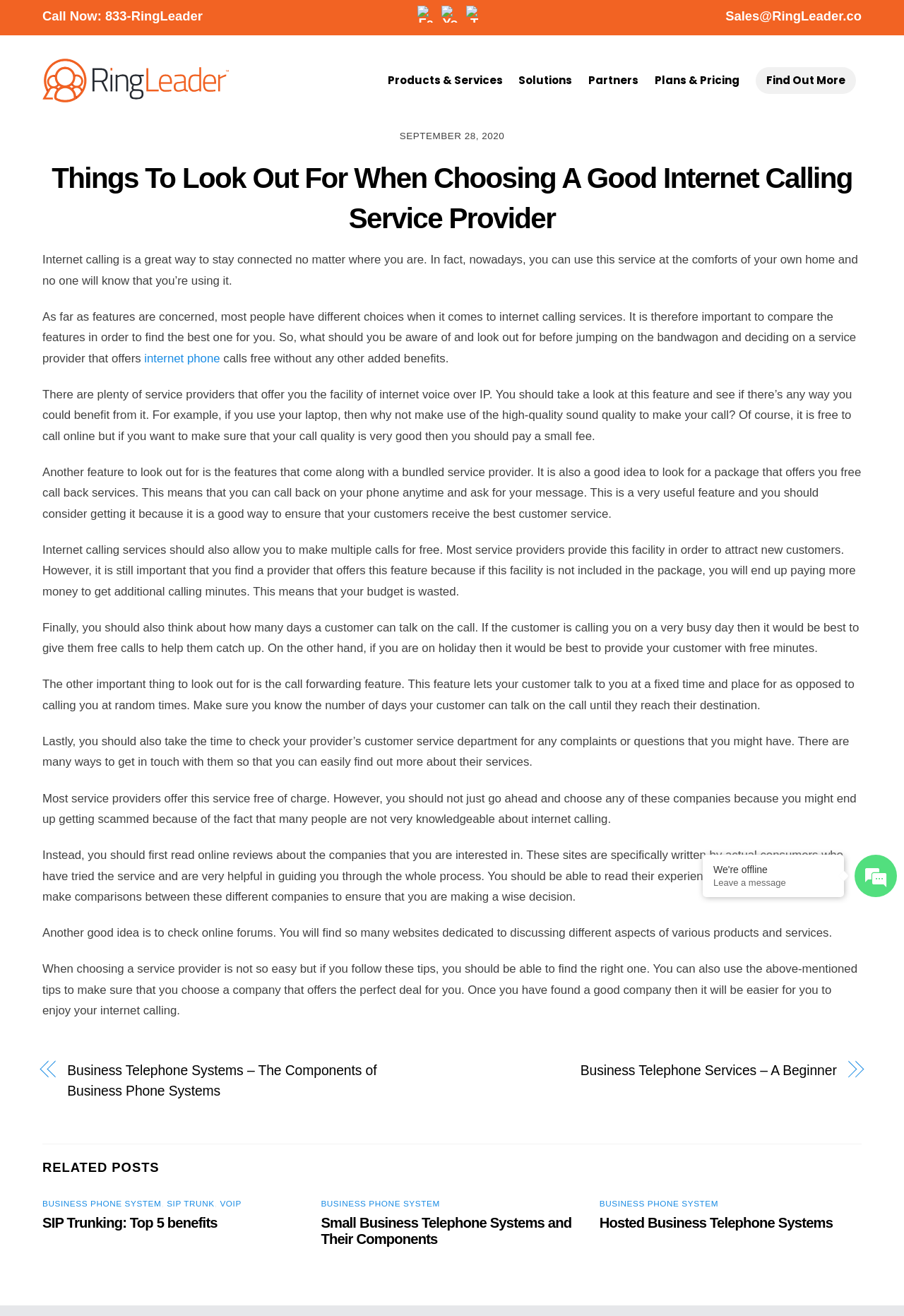What is the main topic of this webpage?
Provide a detailed answer to the question, using the image to inform your response.

Based on the webpage content, it appears that the main topic is internet calling service, as the webpage discusses the features and considerations for choosing a good internet calling service provider.